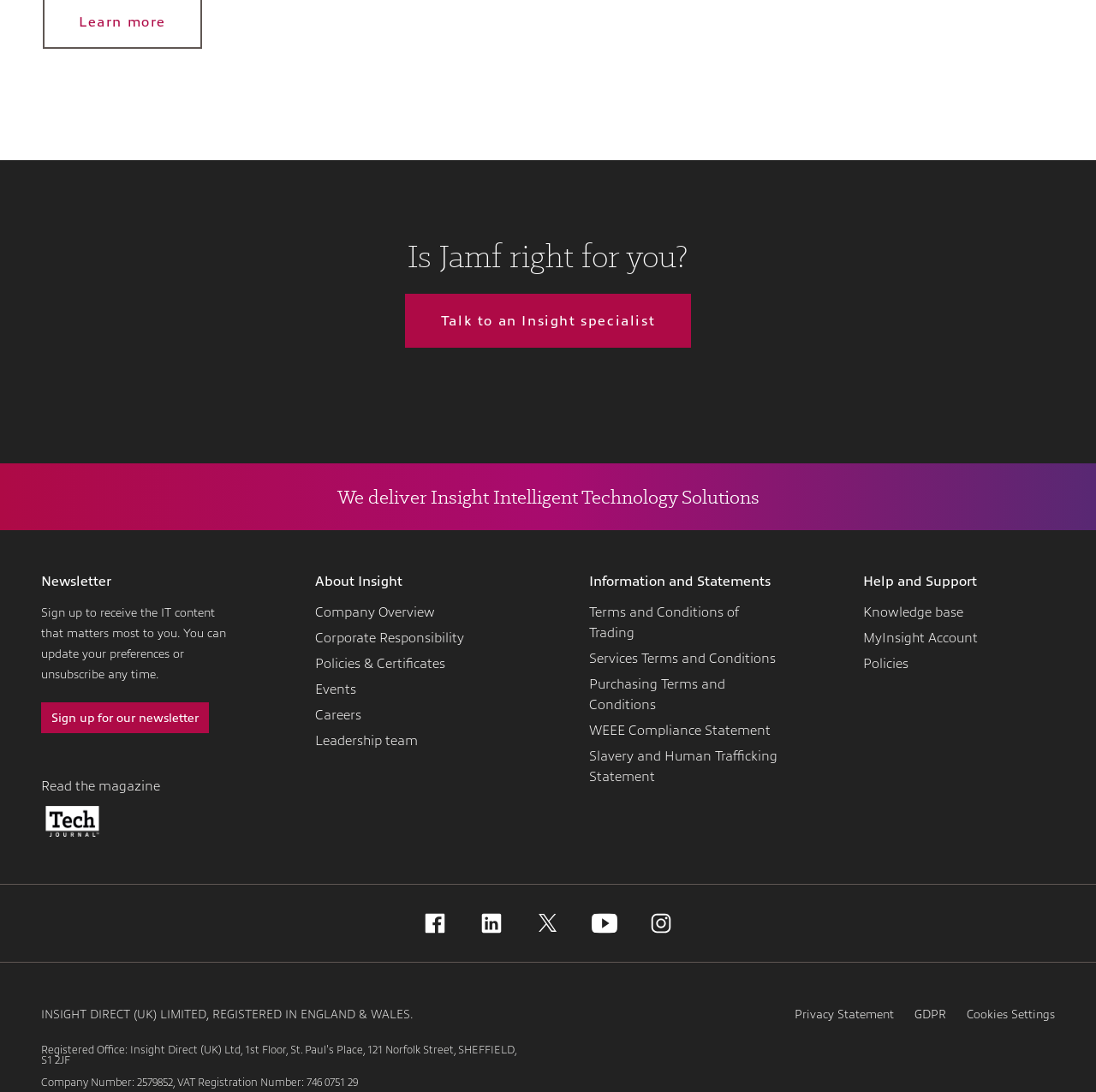Provide a brief response to the question below using one word or phrase:
What is the company's name?

Insight